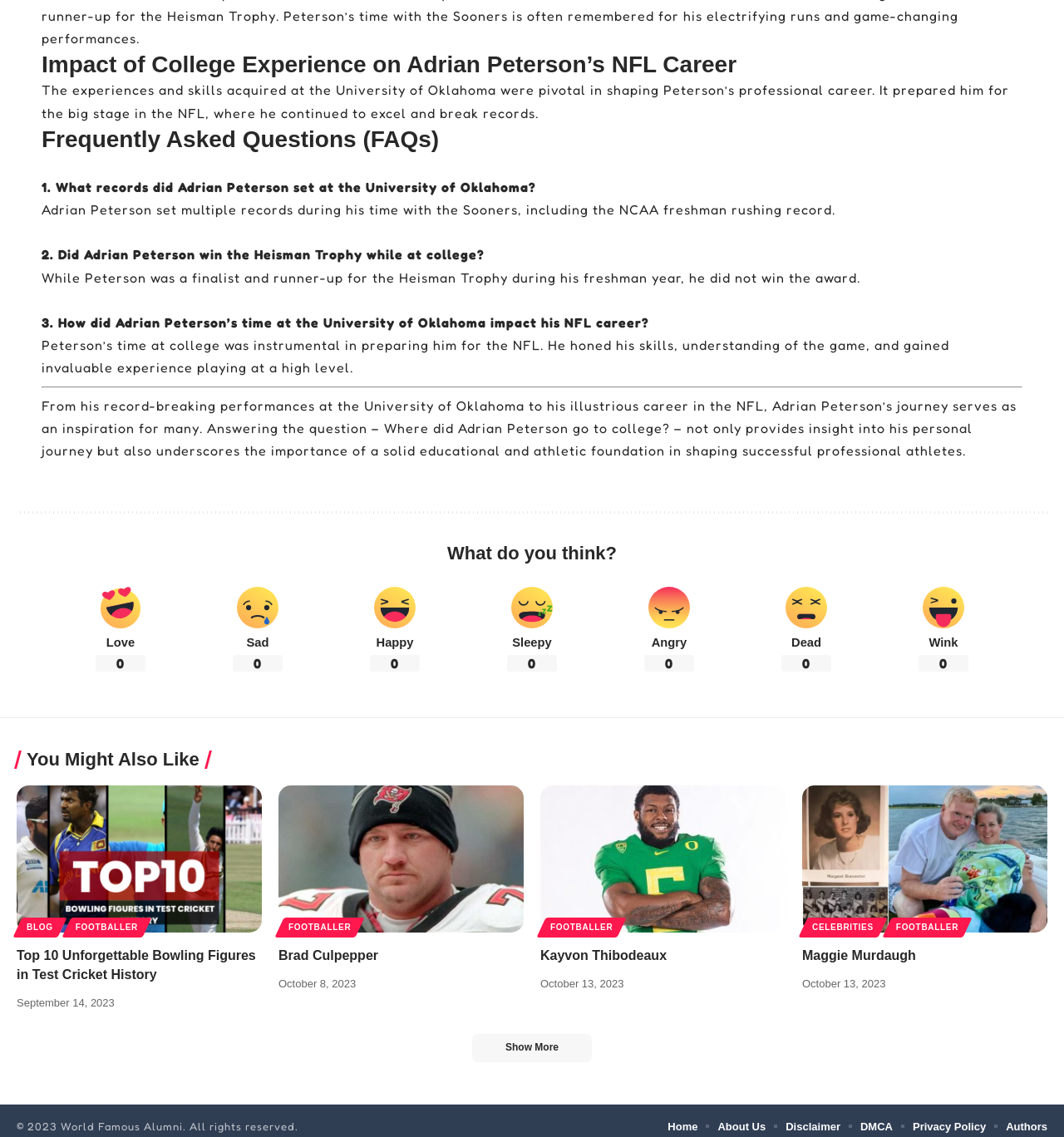Identify the bounding box coordinates for the element you need to click to achieve the following task: "Click on 'Kayvon Thibodeaux'". The coordinates must be four float values ranging from 0 to 1, formatted as [left, top, right, bottom].

[0.508, 0.691, 0.738, 0.82]